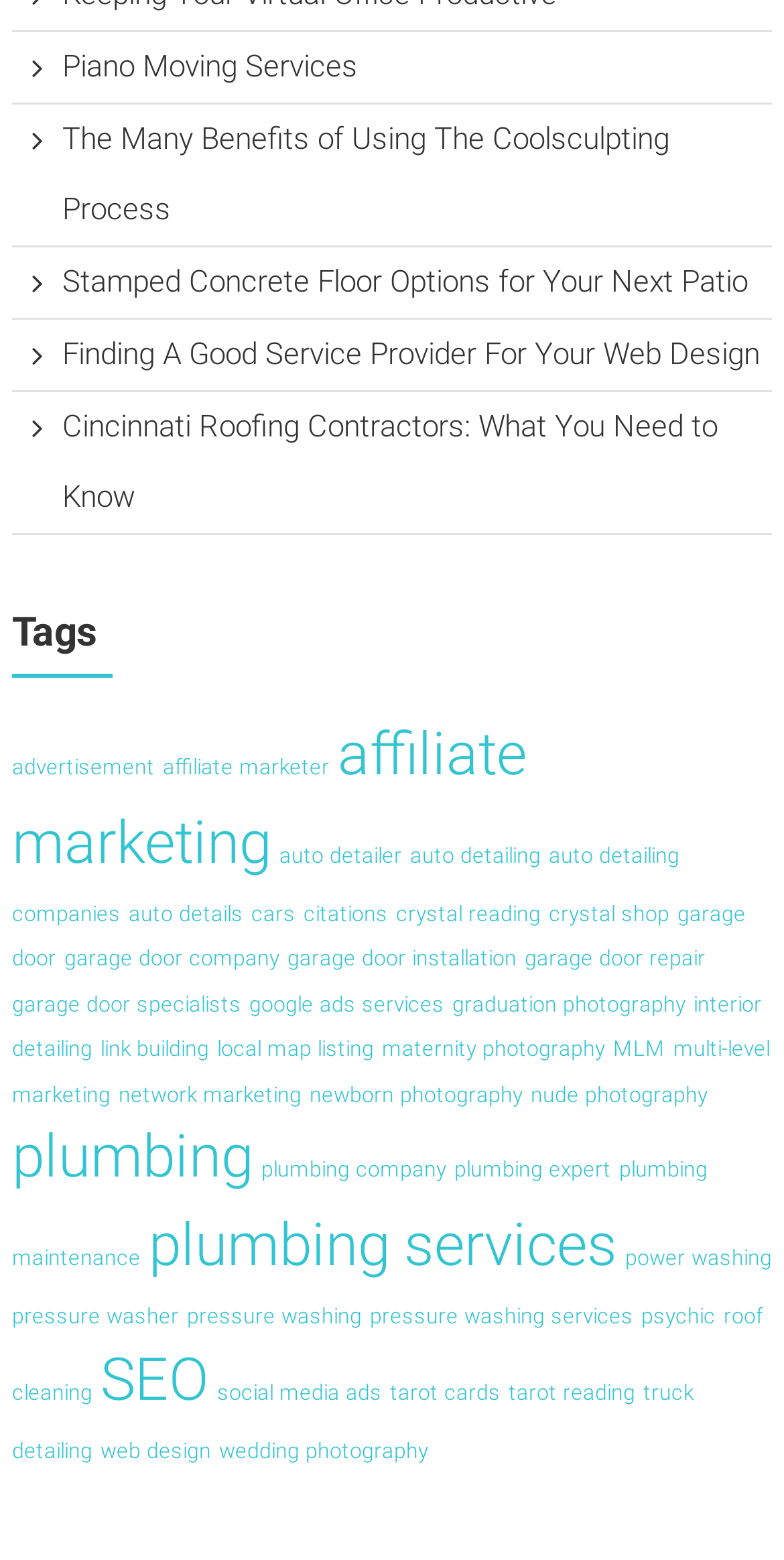Predict the bounding box coordinates of the area that should be clicked to accomplish the following instruction: "Explore 'affiliate marketing'". The bounding box coordinates should consist of four float numbers between 0 and 1, i.e., [left, top, right, bottom].

[0.015, 0.461, 0.671, 0.562]